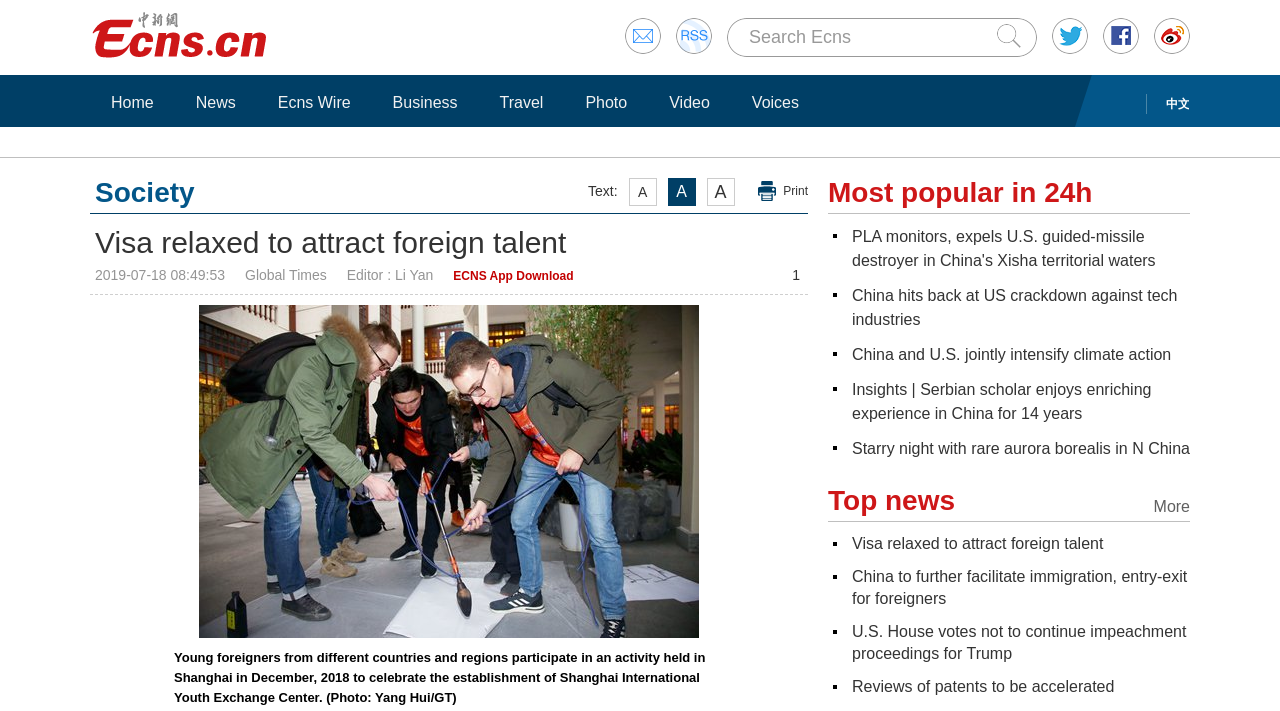Answer the following inquiry with a single word or phrase:
How many headings are there on the webpage?

4